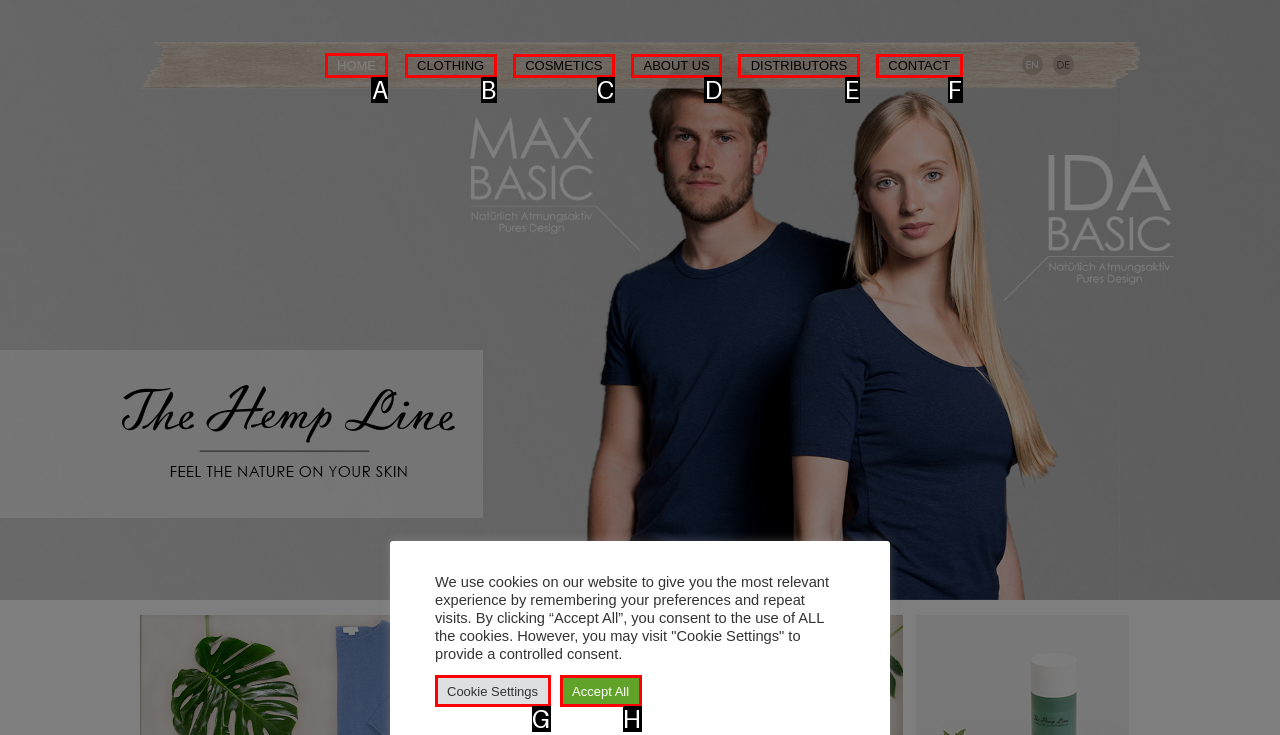Which UI element's letter should be clicked to achieve the task: go to home page
Provide the letter of the correct choice directly.

A